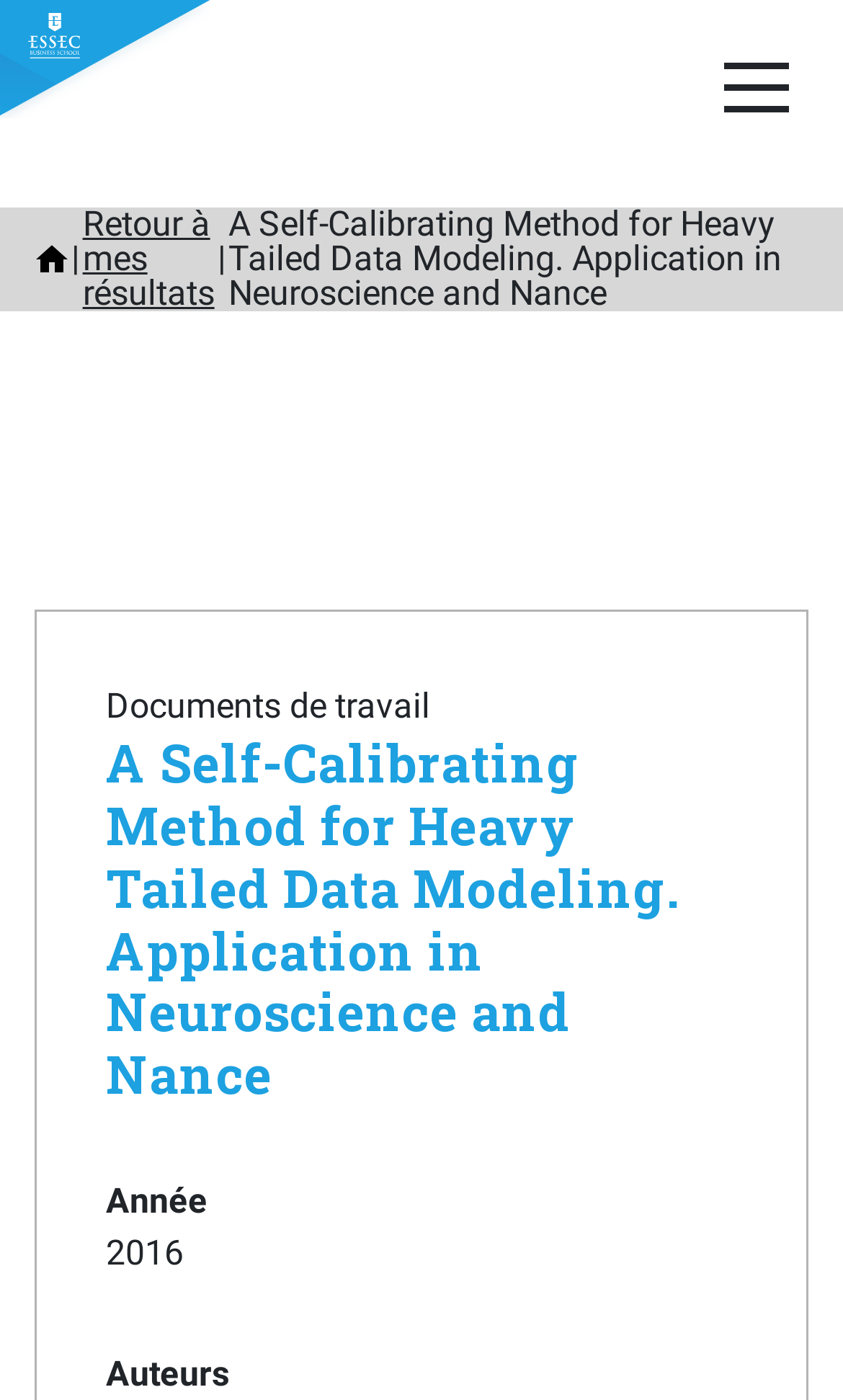Determine the bounding box coordinates (top-left x, top-left y, bottom-right x, bottom-right y) of the UI element described in the following text: title="Accueil"

[0.041, 0.173, 0.082, 0.198]